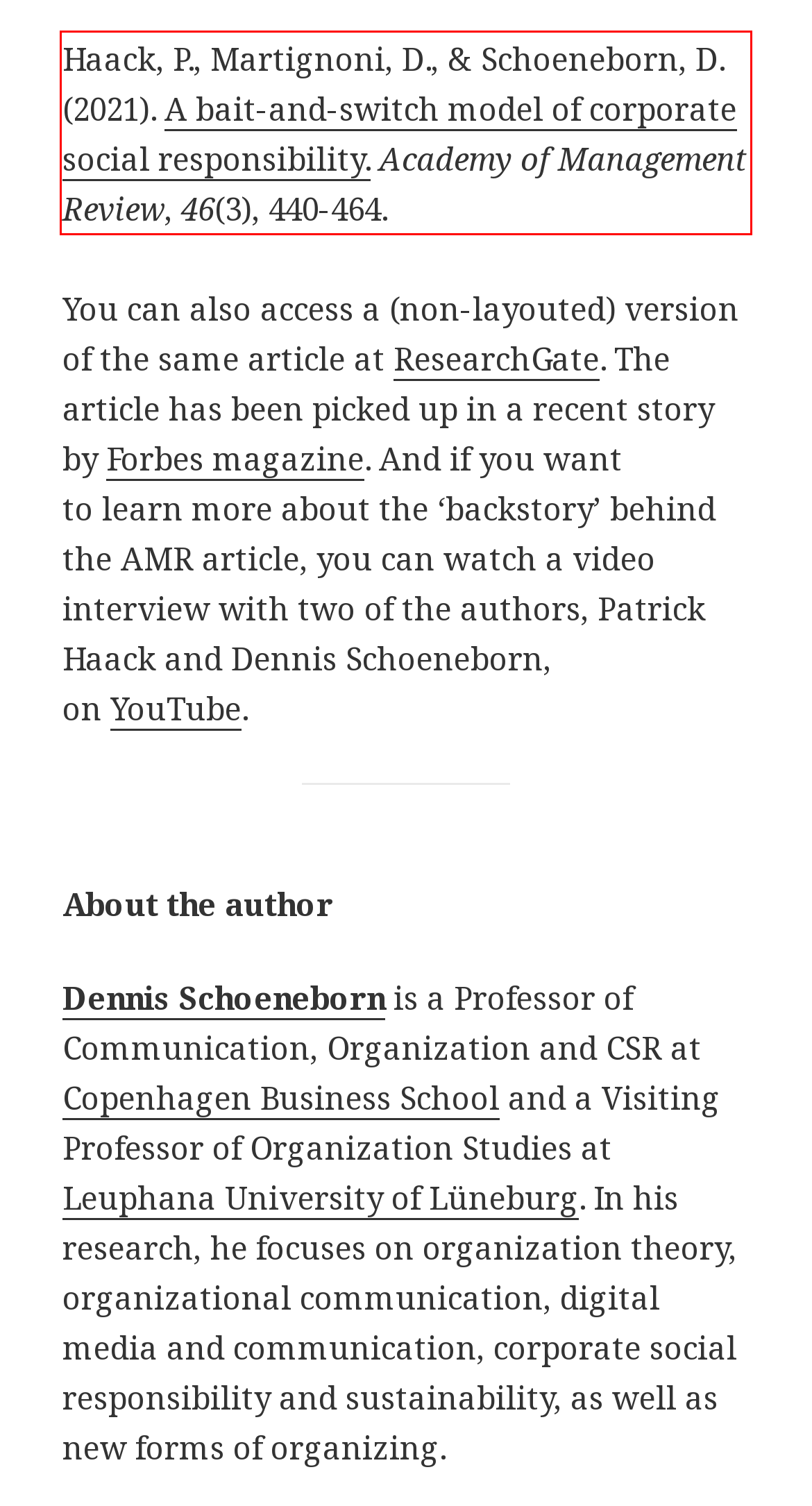Examine the webpage screenshot and use OCR to recognize and output the text within the red bounding box.

Haack, P., Martignoni, D., & Schoeneborn, D. (2021). A bait-and-switch model of corporate social responsibility. Academy of Management Review, 46(3), 440-464.